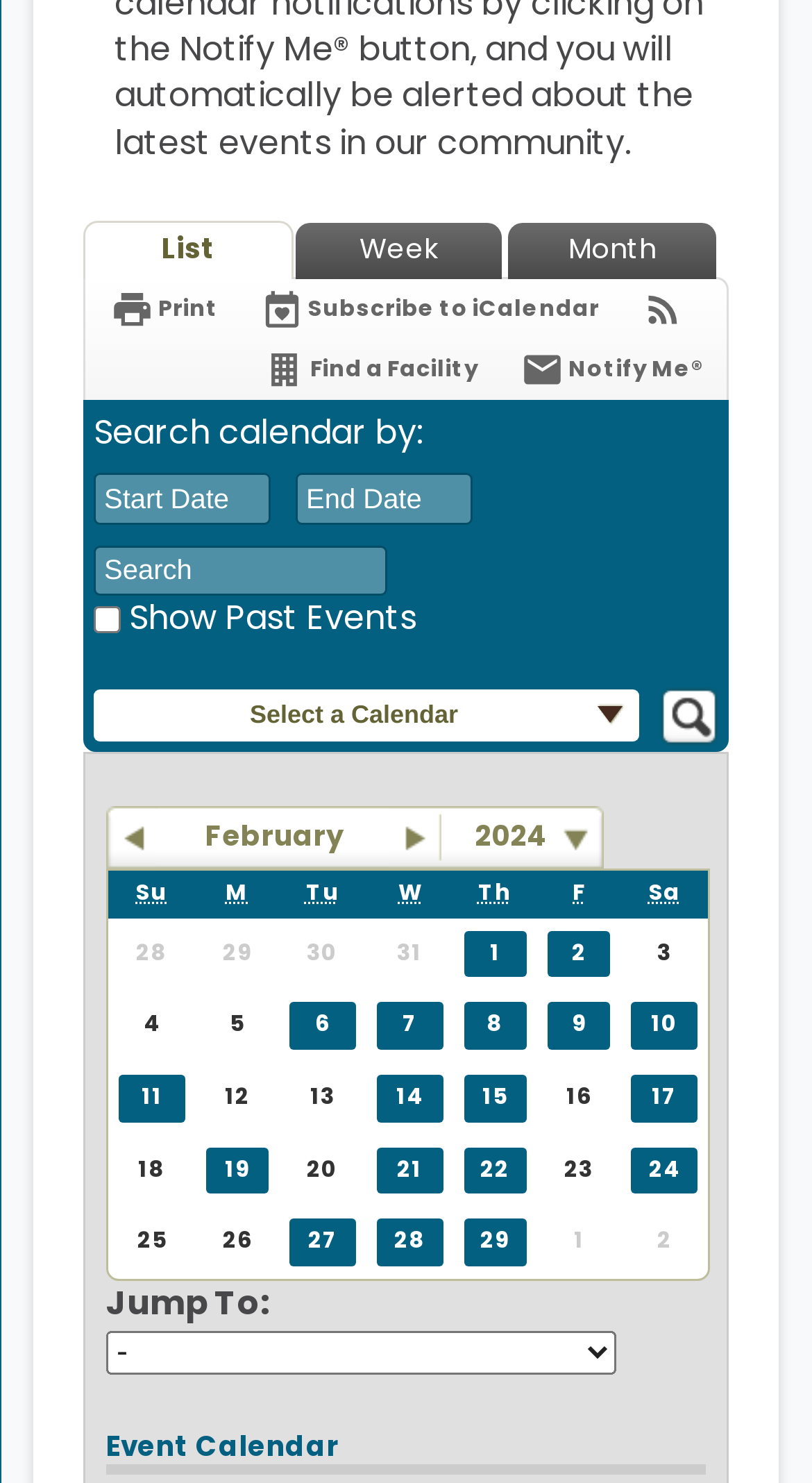Give a one-word or one-phrase response to the question:
How many gridcells are visible in the calendar?

37